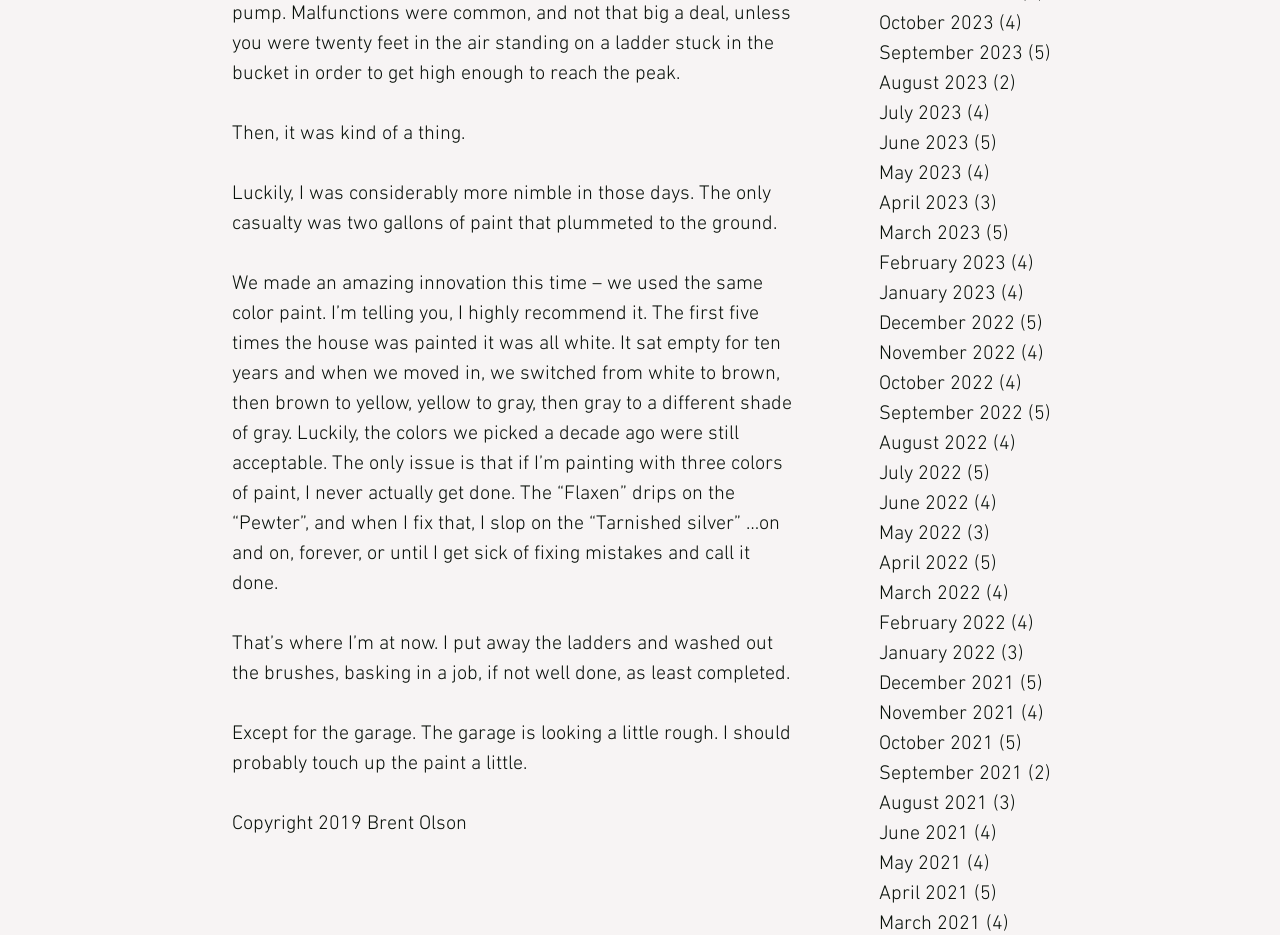How many colors of paint were used?
Provide a detailed answer to the question, using the image to inform your response.

I found this answer by reading the static text element that describes the author's experience of painting with three colors of paint, including 'Flaxen', 'Pewter', and 'Tarnished silver'.